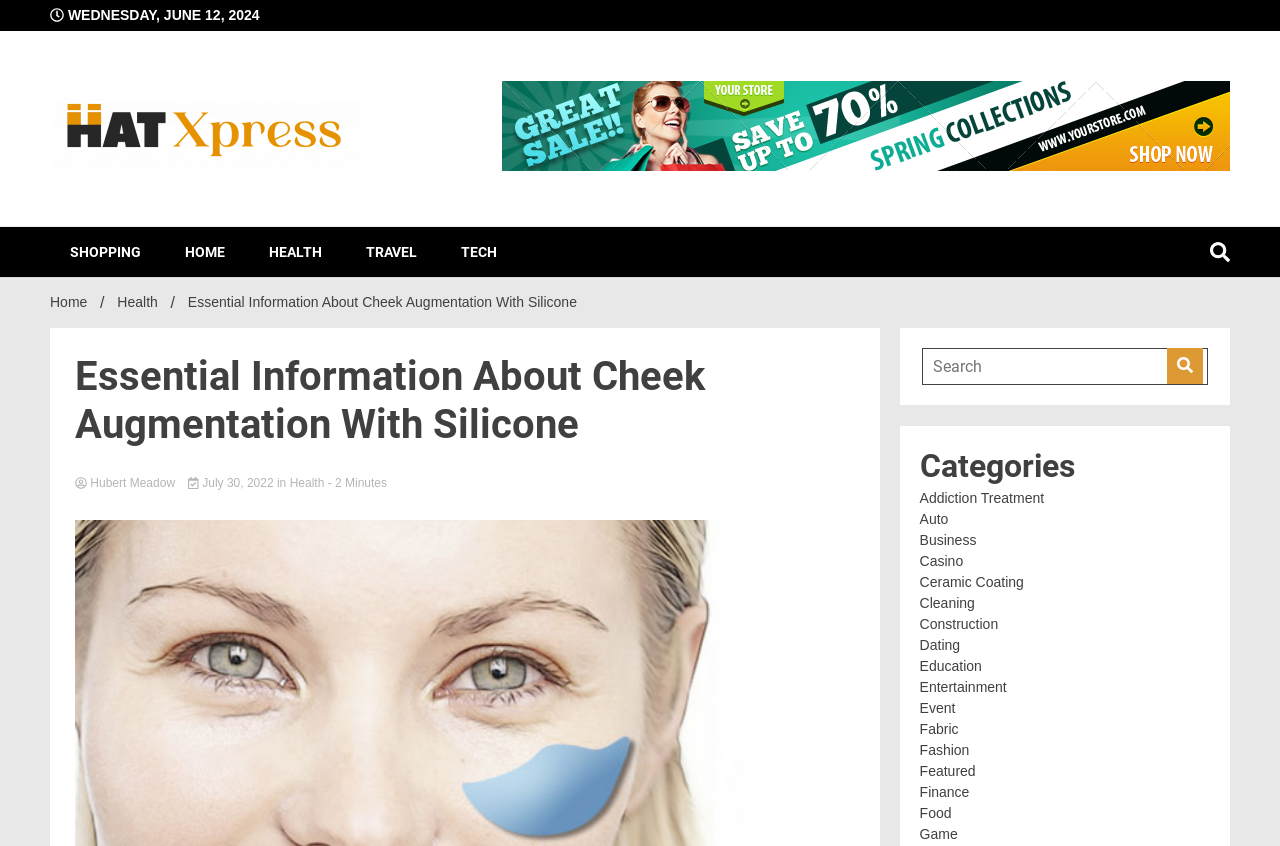What is the date displayed on the webpage?
Please provide a single word or phrase in response based on the screenshot.

WEDNESDAY, JUNE 12, 2024